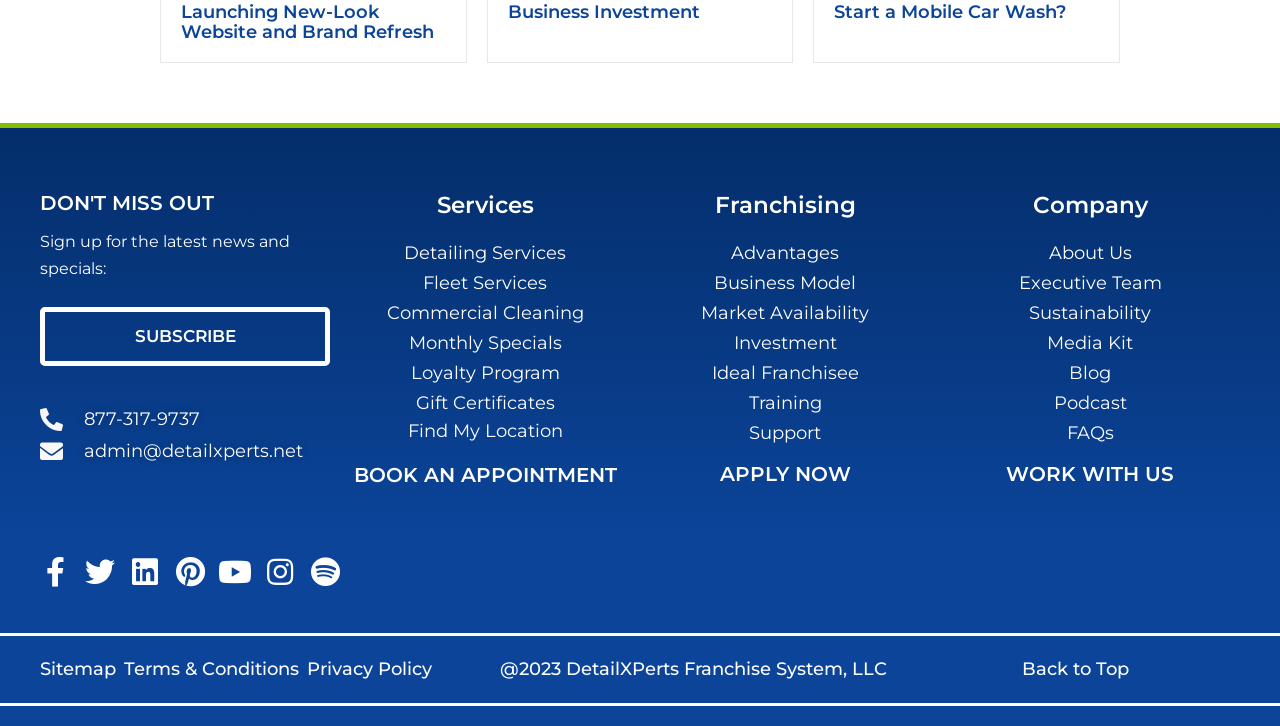Please find the bounding box for the UI component described as follows: "Sitemap".

[0.031, 0.907, 0.091, 0.937]